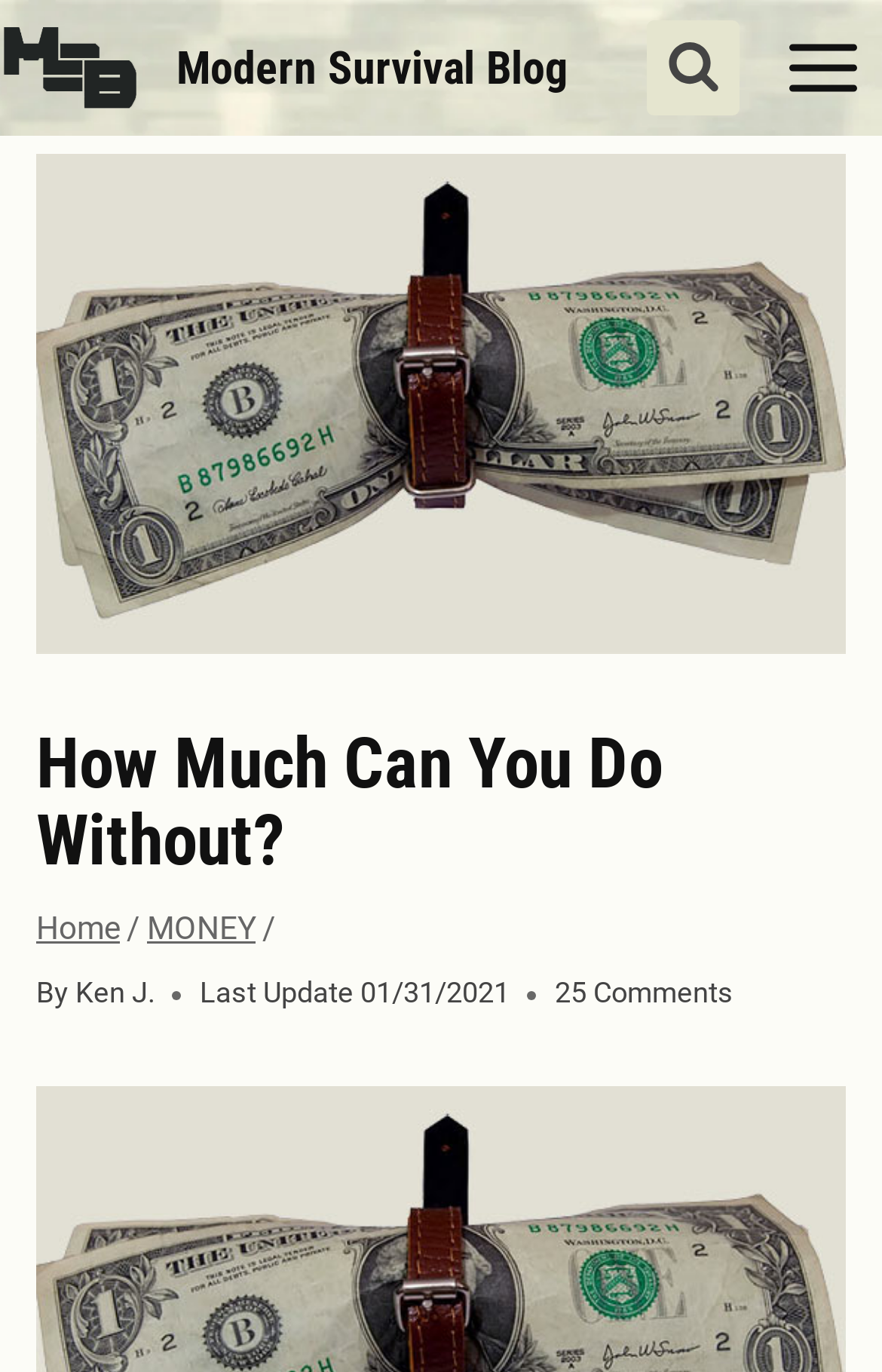Generate a thorough description of the webpage.

The webpage is titled "How Much Can You Do Without?" and appears to be a blog post about saving money or reducing one's budget. At the top left corner, there is a logo of "Modern Survival Blog" (MSB) with a link to the blog's homepage. Next to the logo, there is a search form button and a menu button on the top right corner.

Below the top navigation bar, there is a large image that spans almost the entire width of the page, with a header that repeats the title "How Much Can You Do Without?" in a larger font. Below the header, there is a breadcrumb navigation menu that shows the path "Home > MONEY".

The main content of the page is attributed to an author named "Ken J." and has a last updated date of "01/31/2021". There is also a link to 25 comments at the bottom of the page.